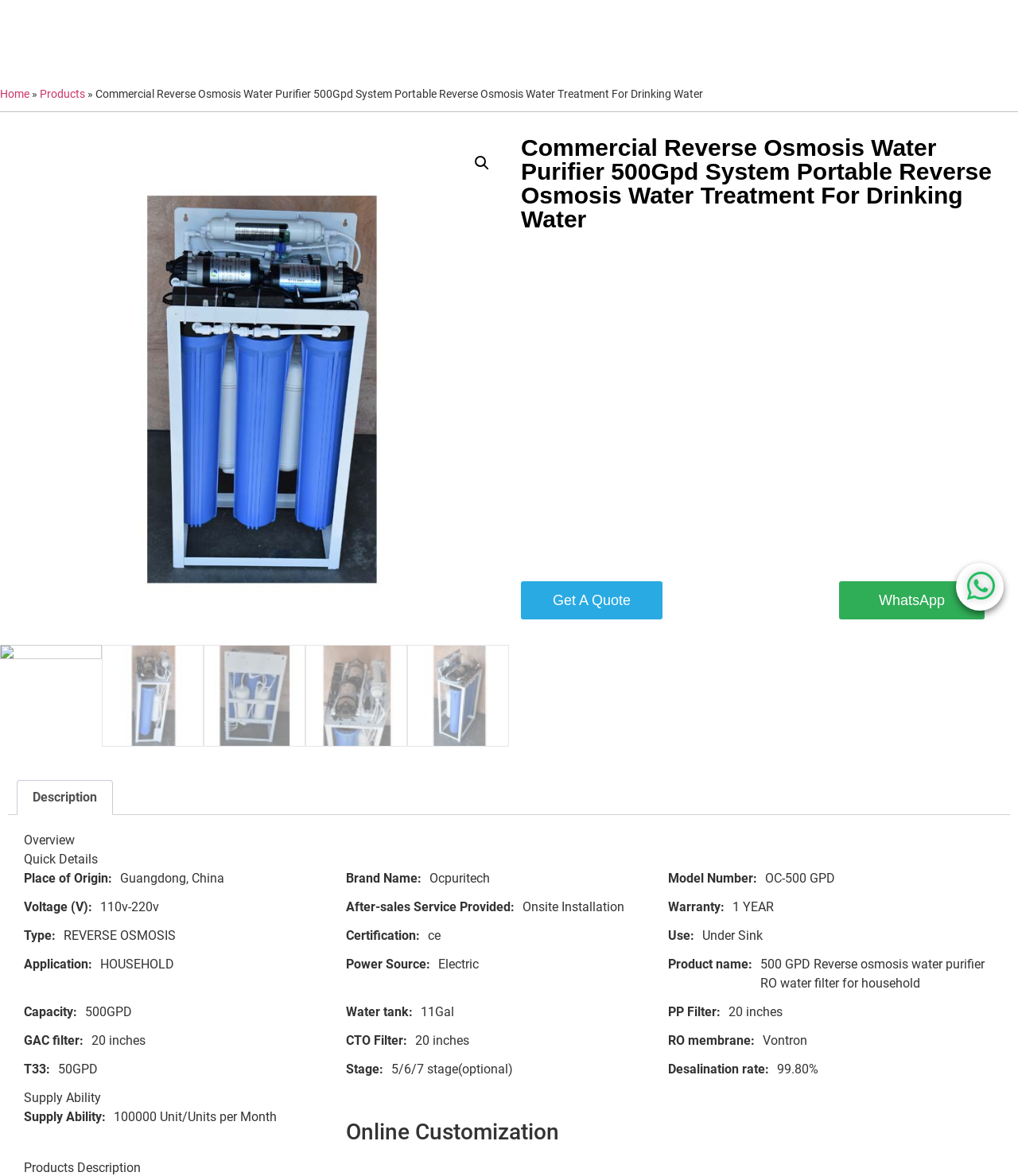What is the type of the product?
Carefully analyze the image and provide a thorough answer to the question.

The type of the product can be found in the description list with the term 'Type' and the detail 'REVERSE OSMOSIS'.